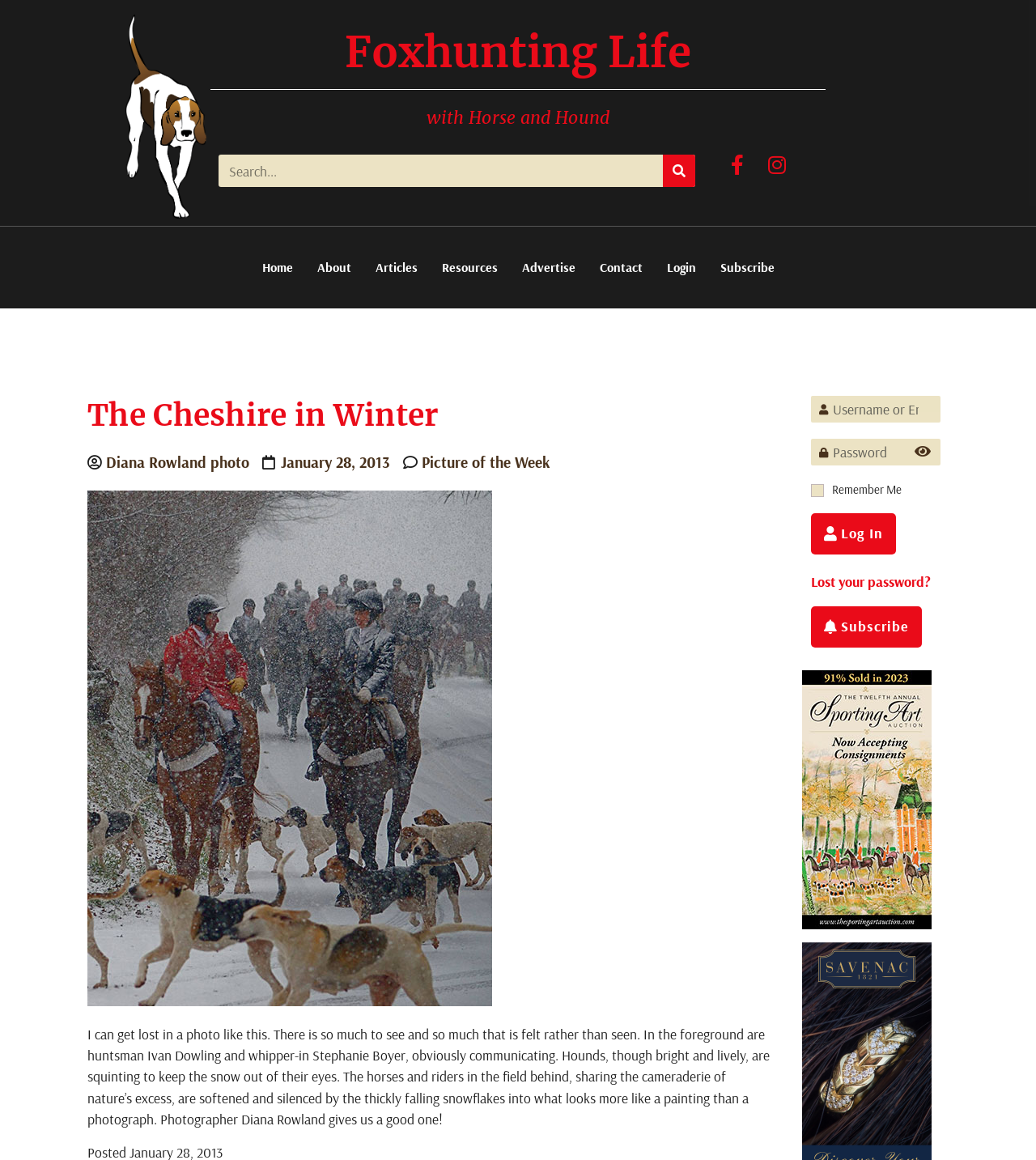Determine the bounding box of the UI element mentioned here: "January 28, 2013". The coordinates must be in the format [left, top, right, bottom] with values ranging from 0 to 1.

[0.253, 0.389, 0.377, 0.409]